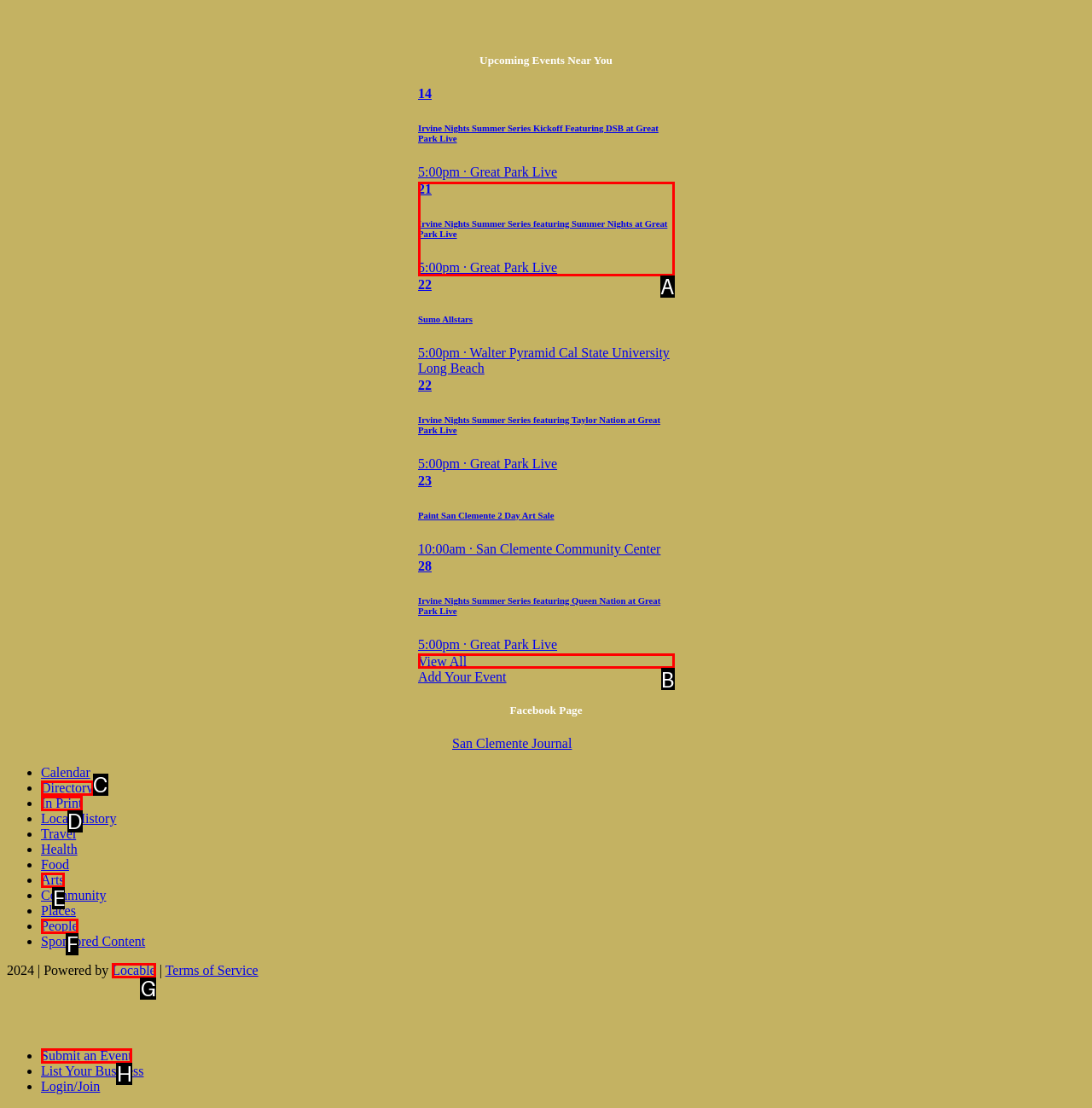Identify the letter of the option that best matches the following description: Locable. Respond with the letter directly.

G